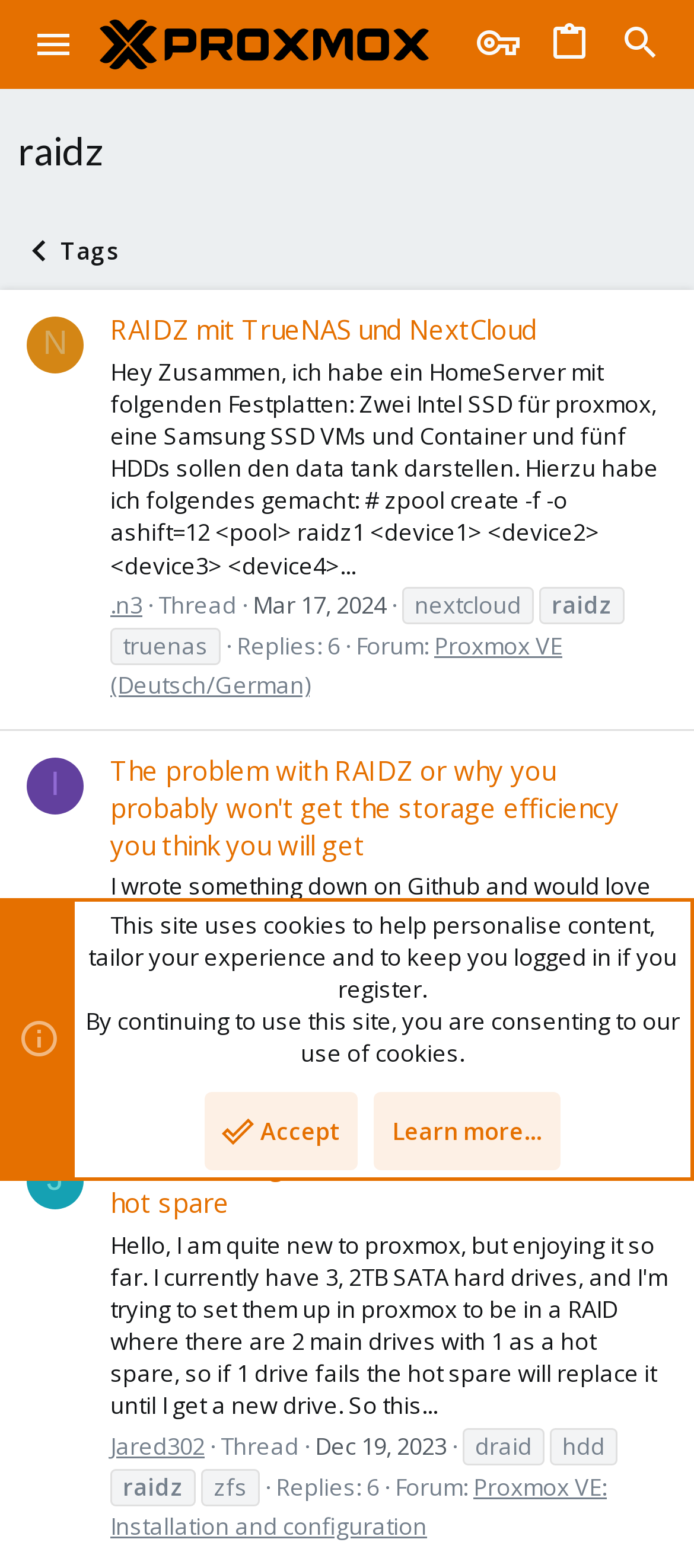What is the name of the forum where the threads are posted?
Please analyze the image and answer the question with as much detail as possible.

I looked at the forum labels and found that the threads are posted in the 'Proxmox VE (Deutsch/German)' forum.